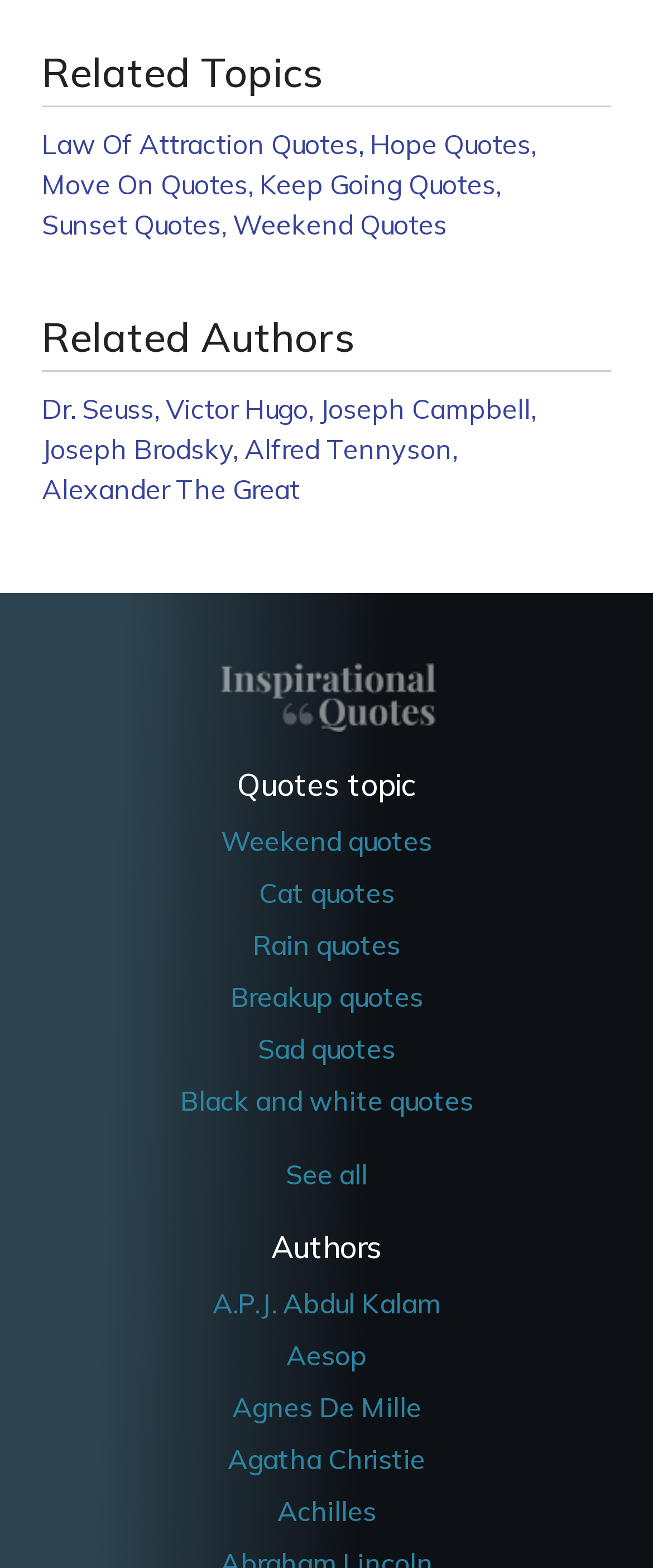Show the bounding box coordinates of the region that should be clicked to follow the instruction: "Explore Weekend Quotes."

[0.356, 0.13, 0.685, 0.156]